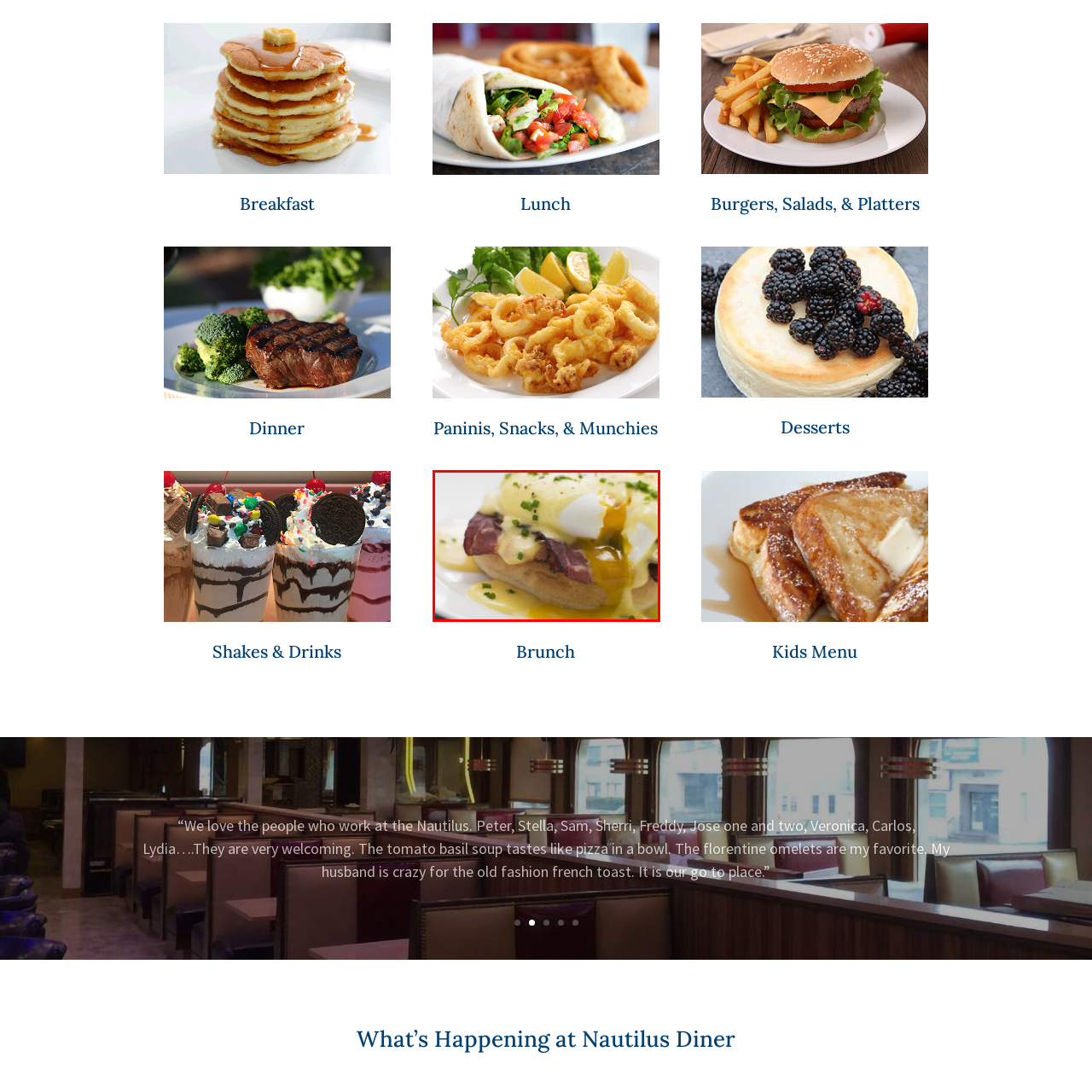What is the color of the Hollandaise sauce?
View the image highlighted by the red bounding box and provide your answer in a single word or a brief phrase.

Yellow